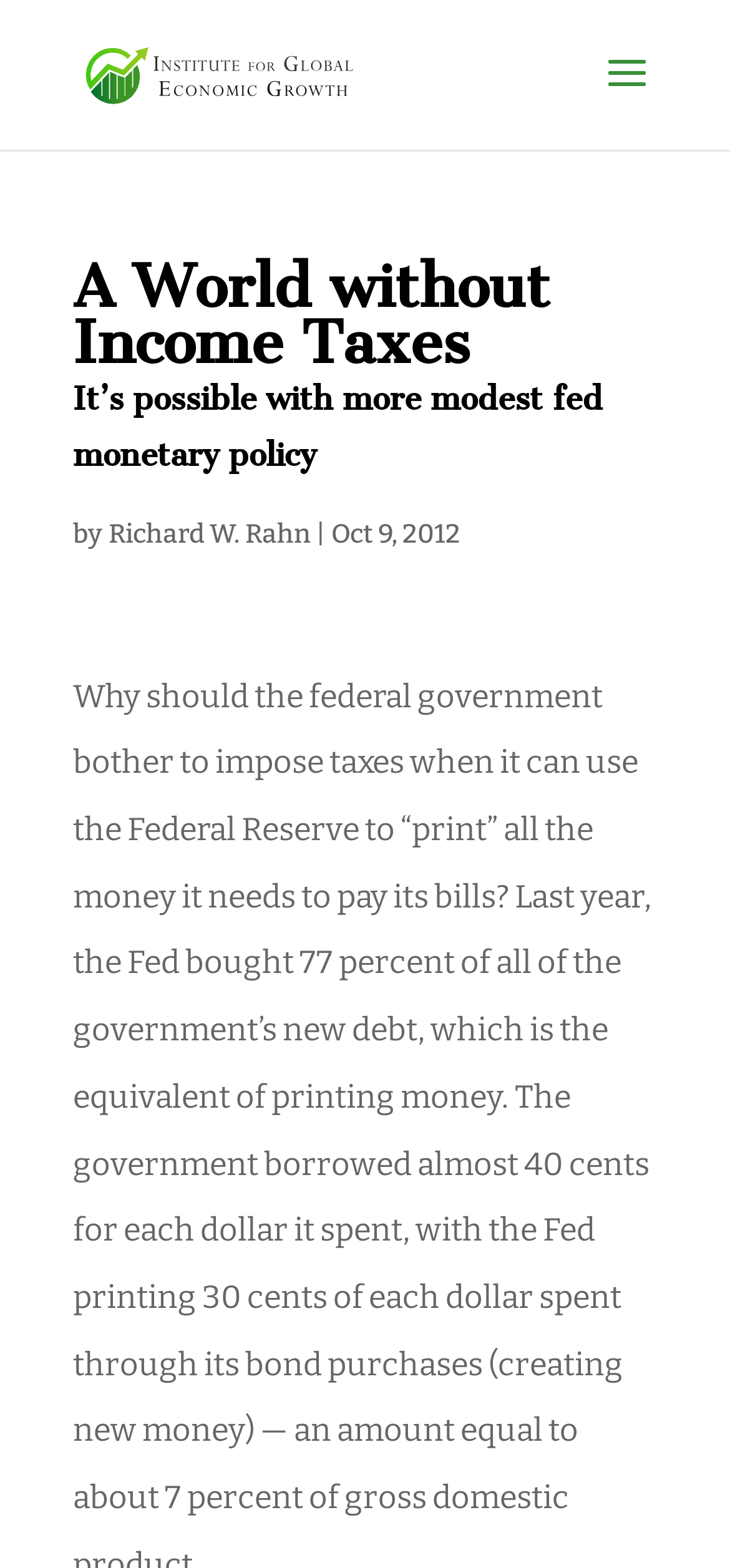Summarize the webpage comprehensively, mentioning all visible components.

The webpage is about the concept of a world without income taxes, specifically exploring the possibility of achieving this through more modest federal monetary policy. 

At the top left of the page, there is a link to "IGEG" accompanied by an image with the same name. Below this, a prominent heading reads "A World without Income Taxes It’s possible with more modest fed monetary policy". 

Following the heading, there is a byline that includes the author's name, "Richard W. Rahn", separated by a vertical bar from the publication date, "Oct 9, 2012".